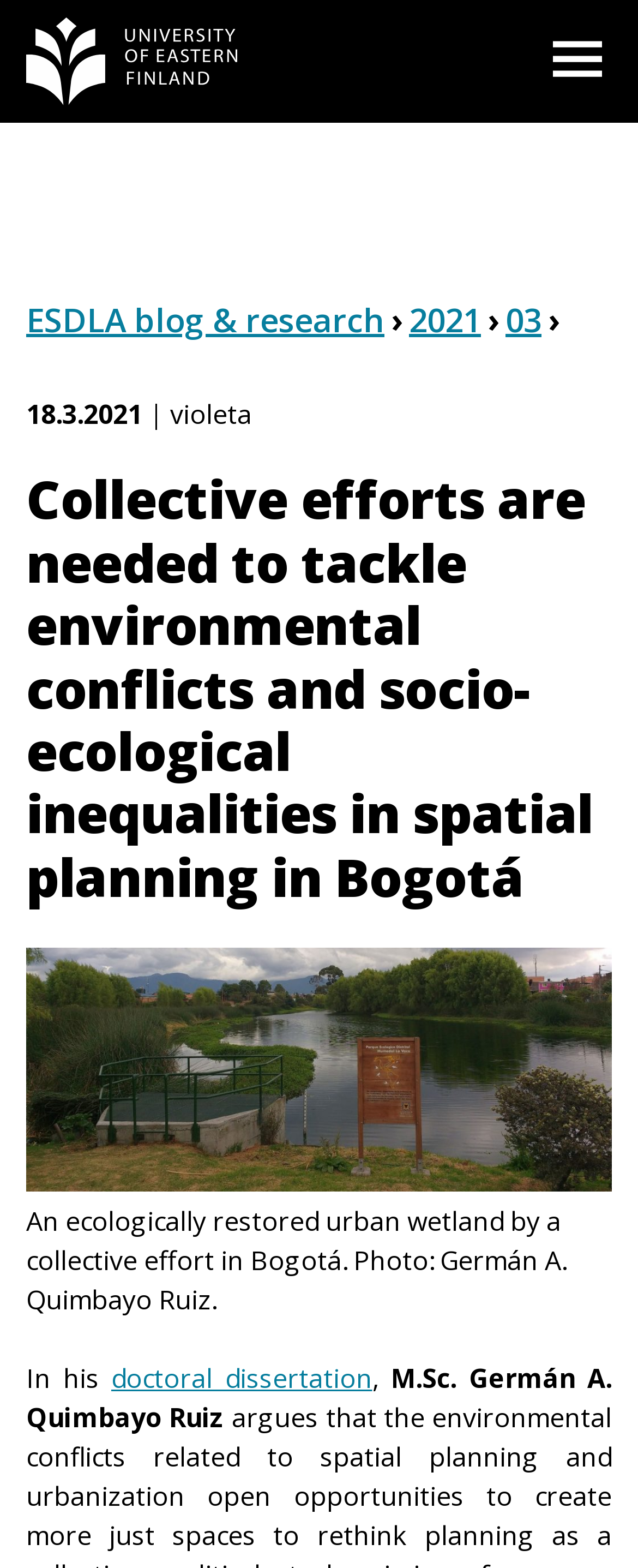Please specify the bounding box coordinates for the clickable region that will help you carry out the instruction: "open menu".

[0.808, 0.0, 1.0, 0.078]